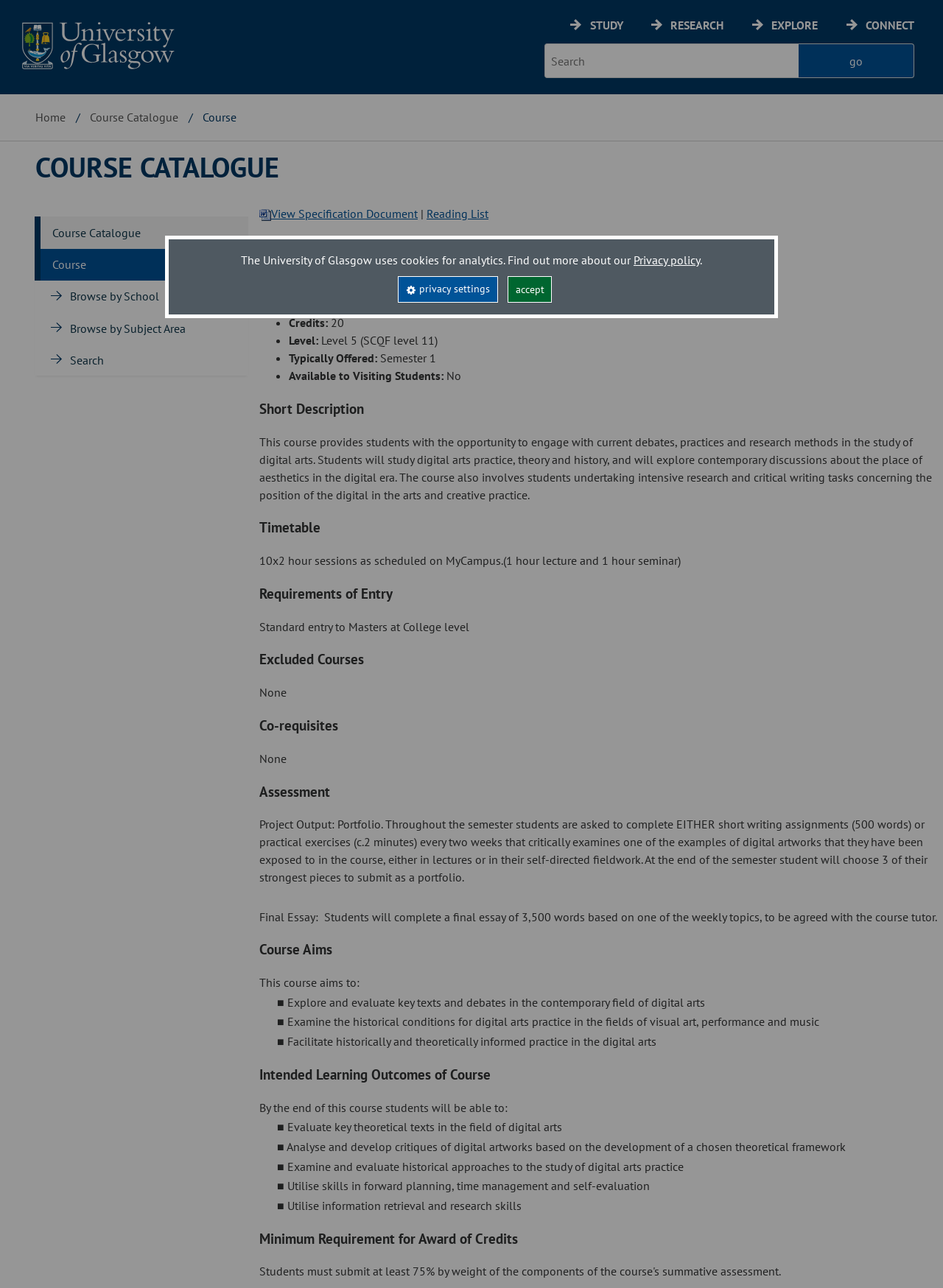Is this course available to visiting students?
Please provide a single word or phrase as the answer based on the screenshot.

No